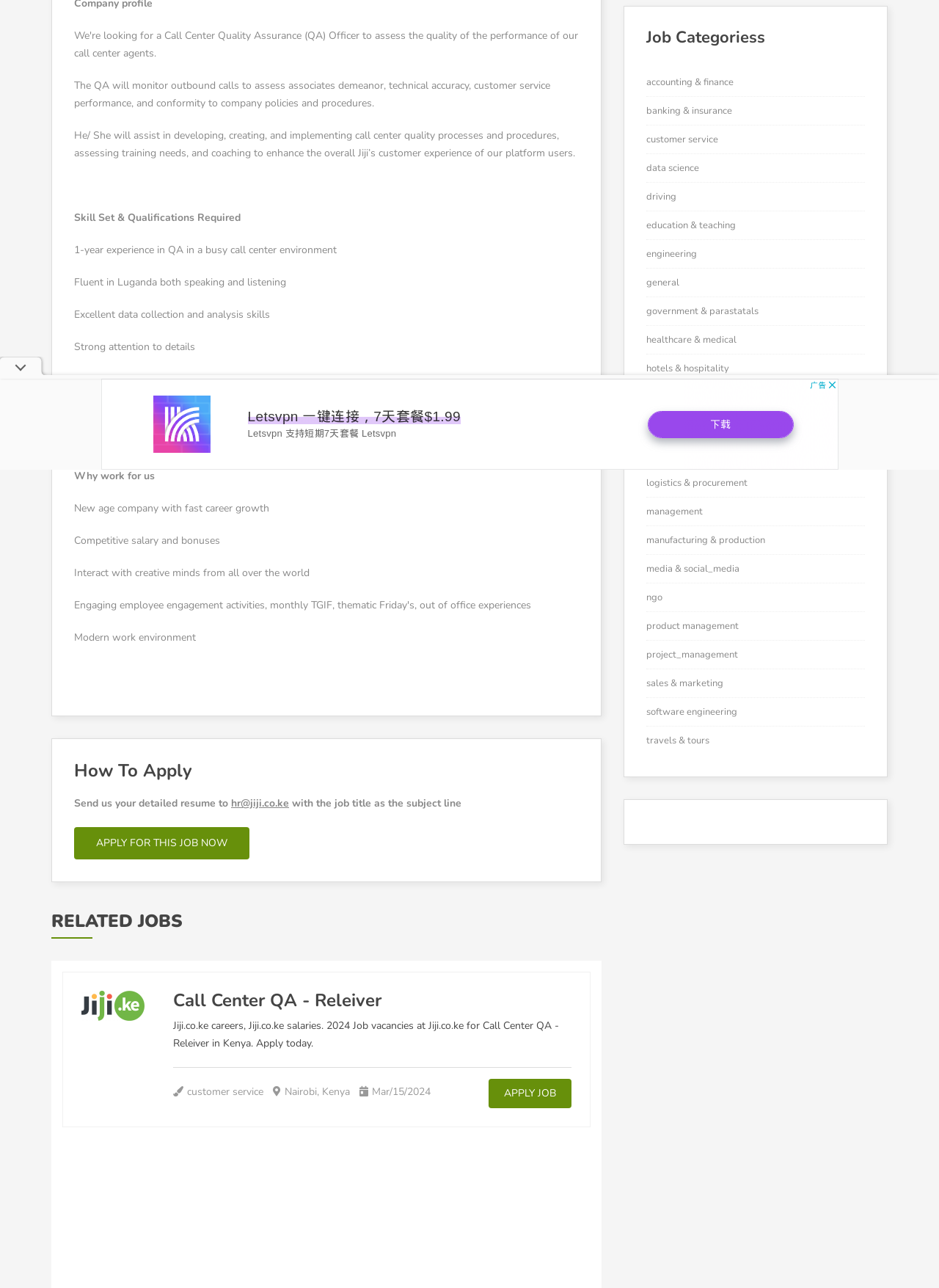Given the description "Call Center QA - Releiver", provide the bounding box coordinates of the corresponding UI element.

[0.184, 0.767, 0.406, 0.786]